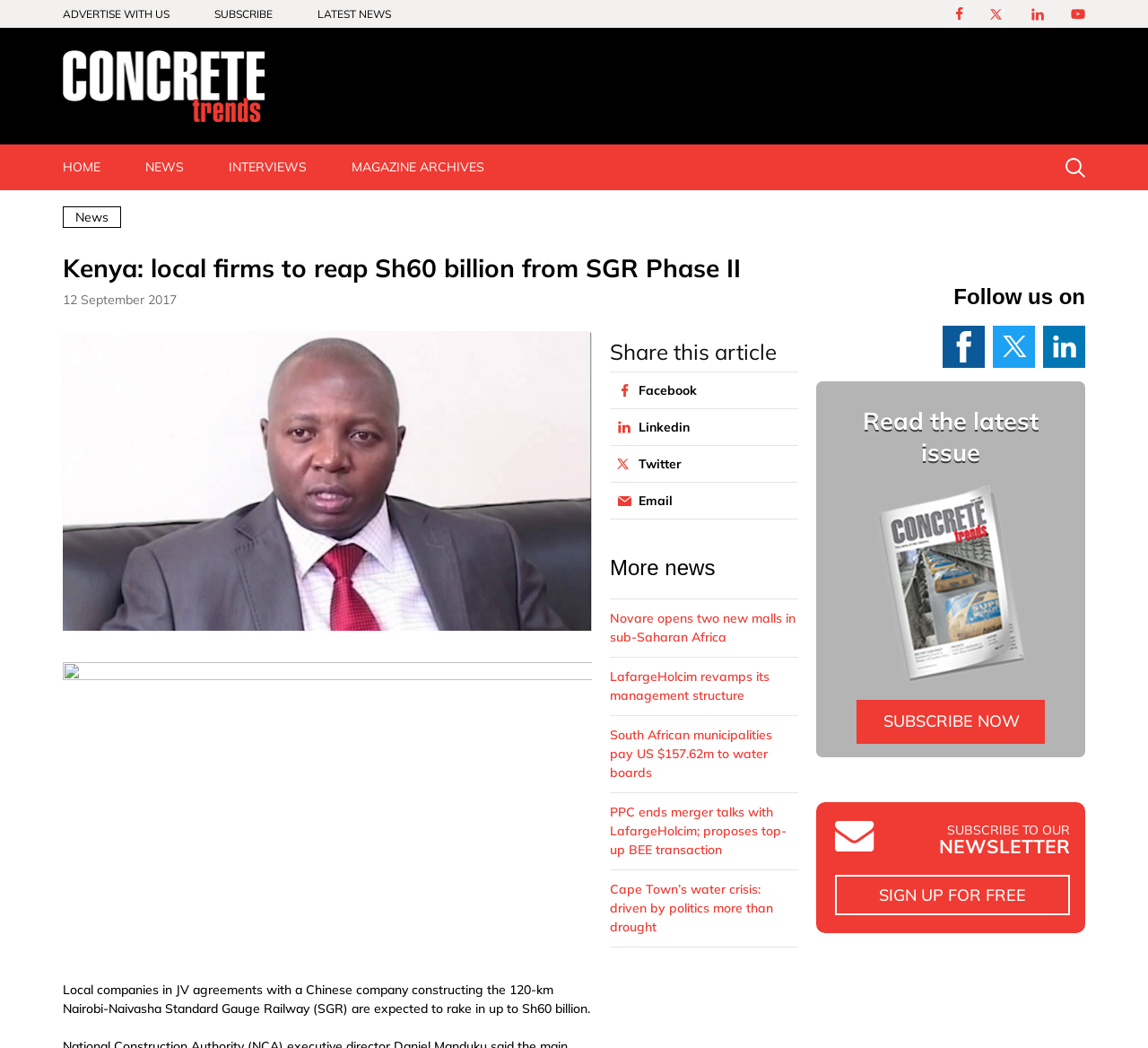Locate the bounding box coordinates of the clickable element to fulfill the following instruction: "Click on ADVERTISE WITH US". Provide the coordinates as four float numbers between 0 and 1 in the format [left, top, right, bottom].

[0.055, 0.007, 0.148, 0.02]